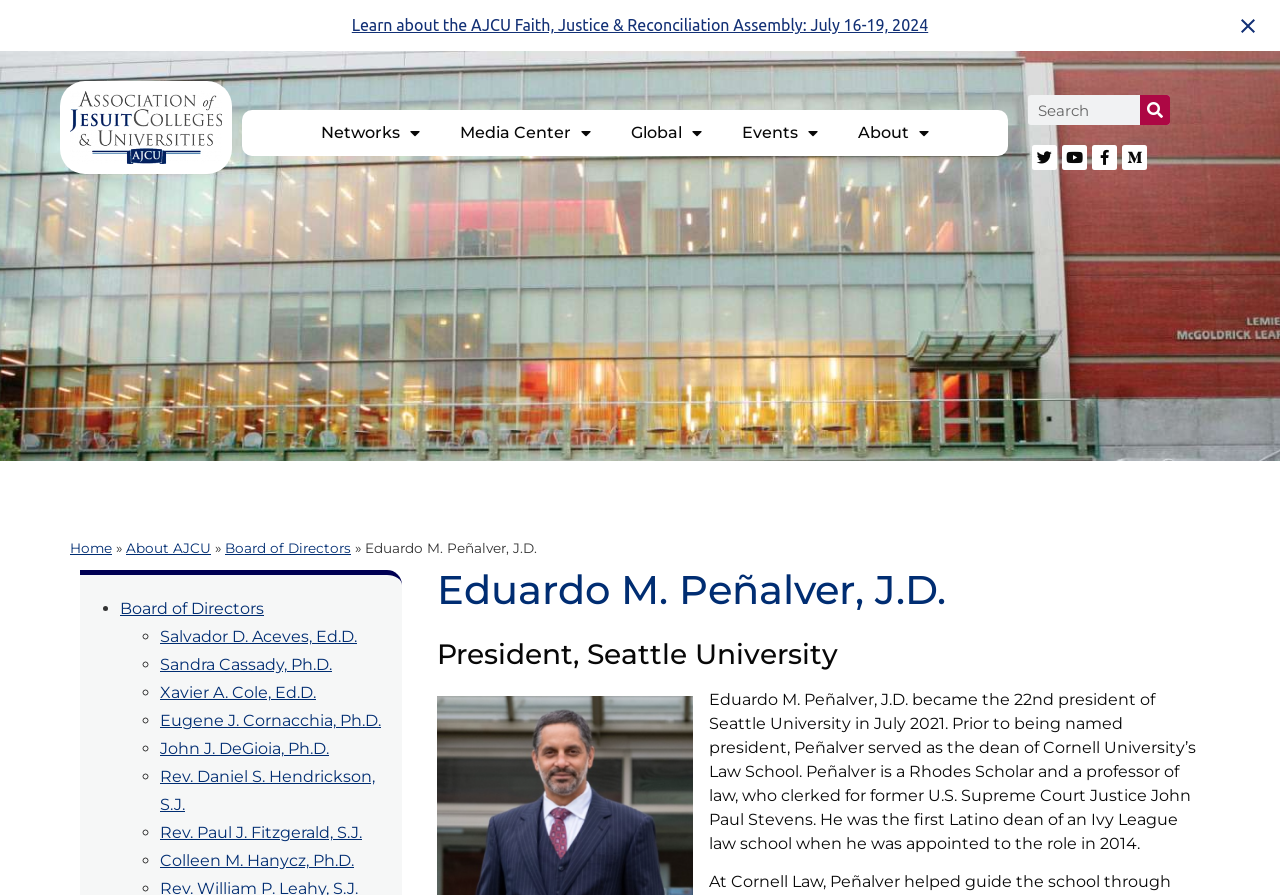Please reply to the following question using a single word or phrase: 
How many list markers are there in the webpage?

11